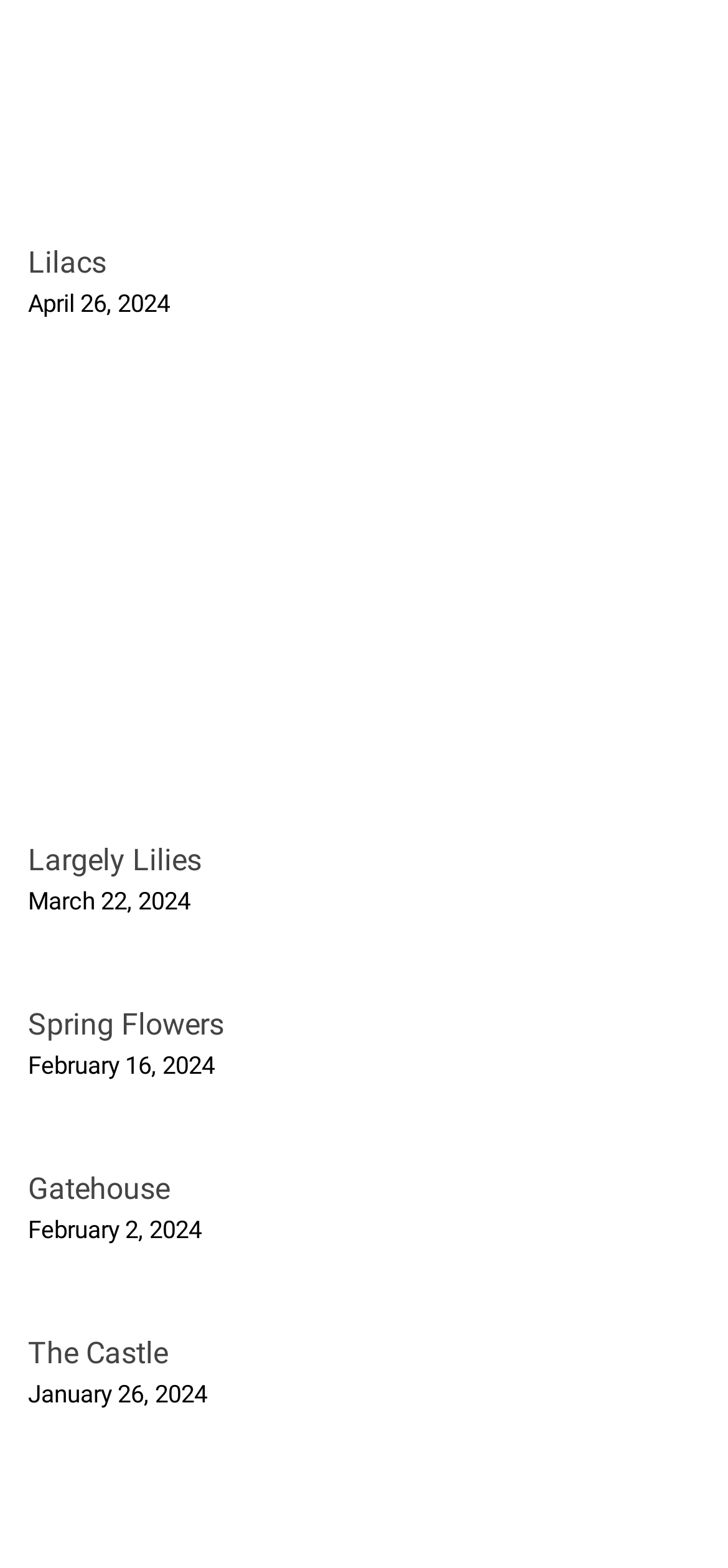Please give a succinct answer to the question in one word or phrase:
What is the earliest date mentioned?

January 26, 2024